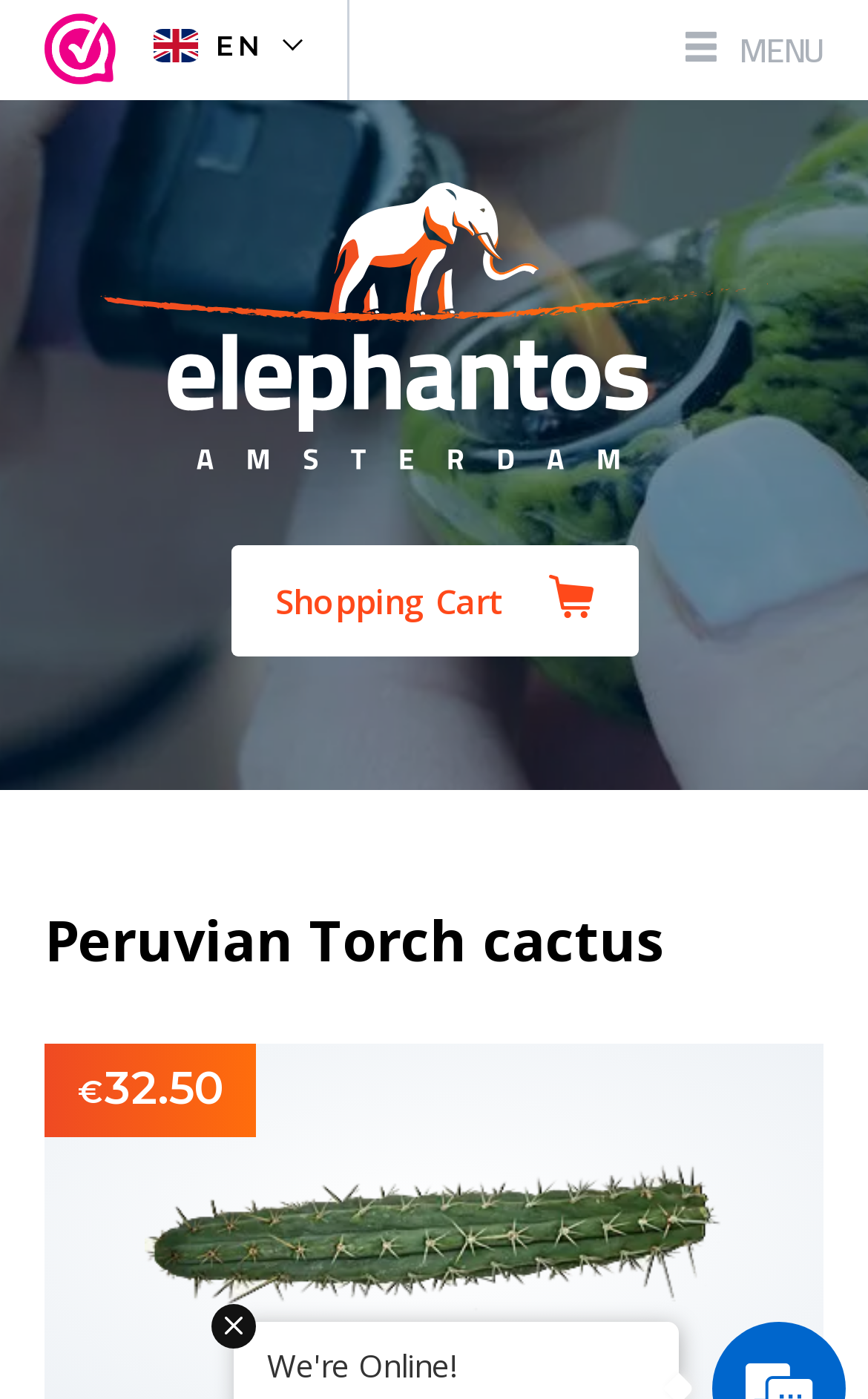Carefully observe the image and respond to the question with a detailed answer:
What is the name of the online shop?

I found the name of the online shop by looking at the top of the webpage, where it is displayed as 'Looking for Peruvian Torch cactus? Buy it here! | Elephantos.com'.